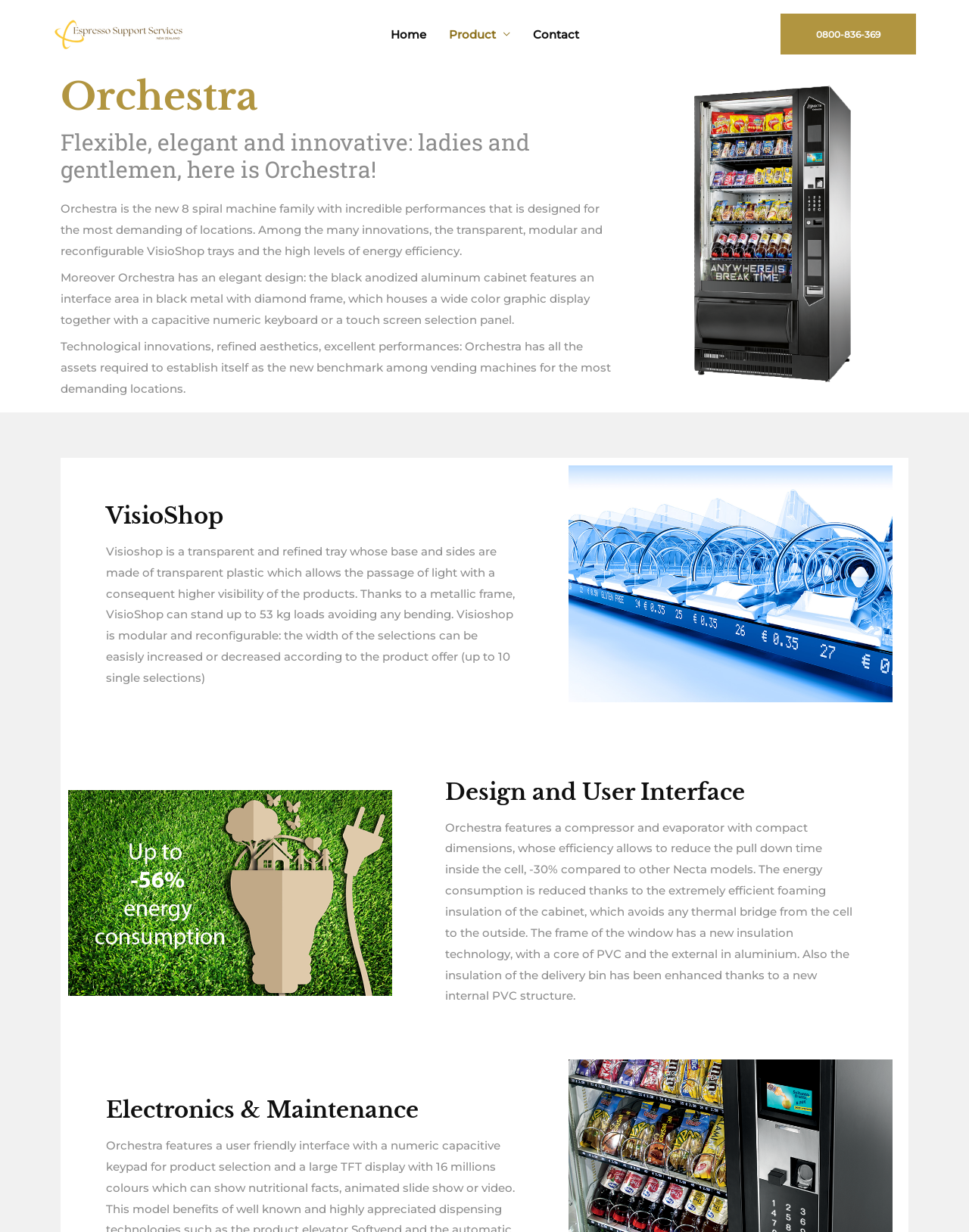What is the benefit of Orchestra's energy efficiency?
Please provide a comprehensive and detailed answer to the question.

The webpage states that Orchestra's energy consumption is reduced thanks to the extremely efficient foaming insulation of the cabinet, which avoids any thermal bridge from the cell to the outside, resulting in reduced energy consumption.